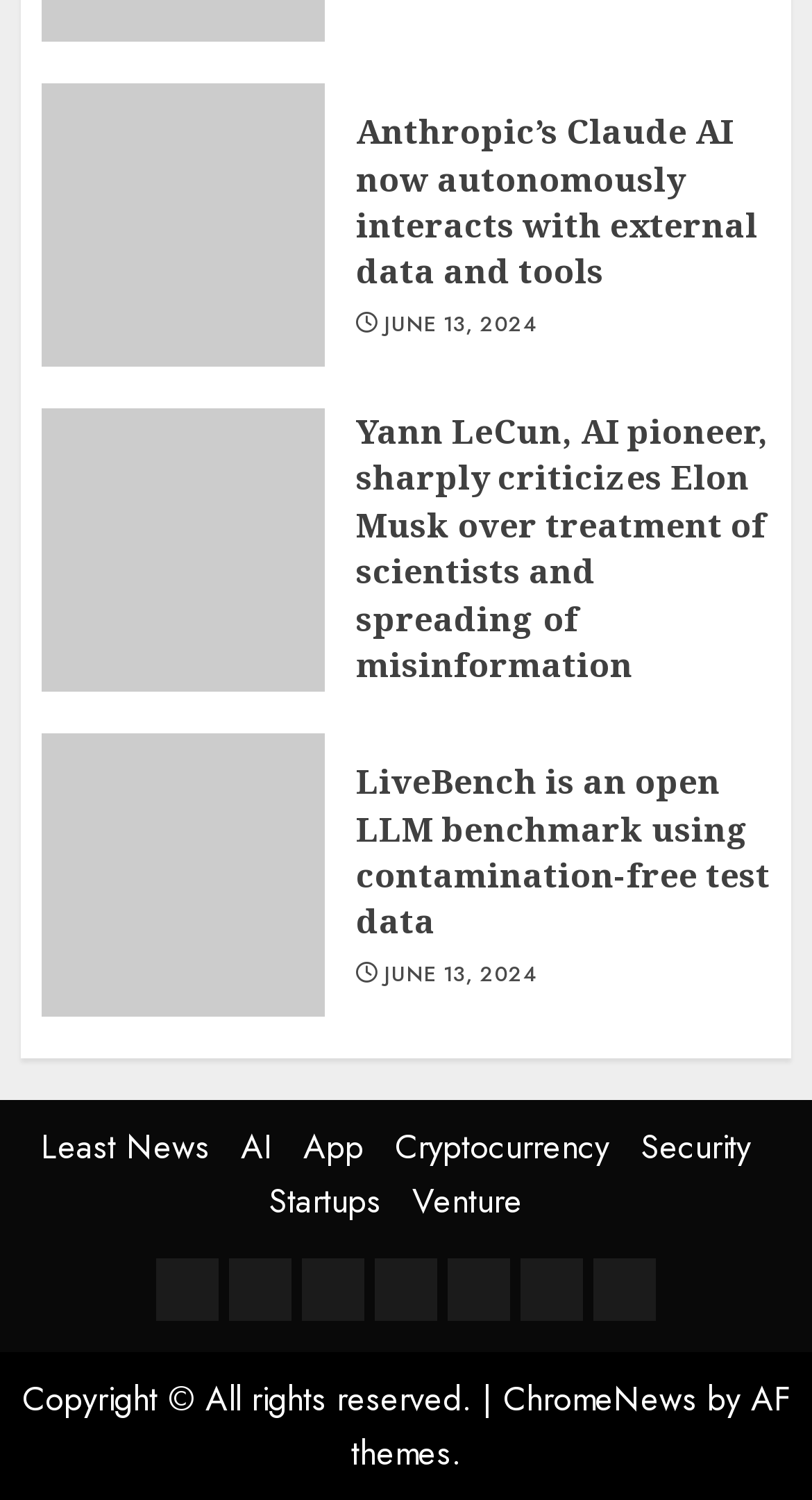What categories are available on the webpage?
Answer with a single word or phrase, using the screenshot for reference.

Least News, AI, App, etc.